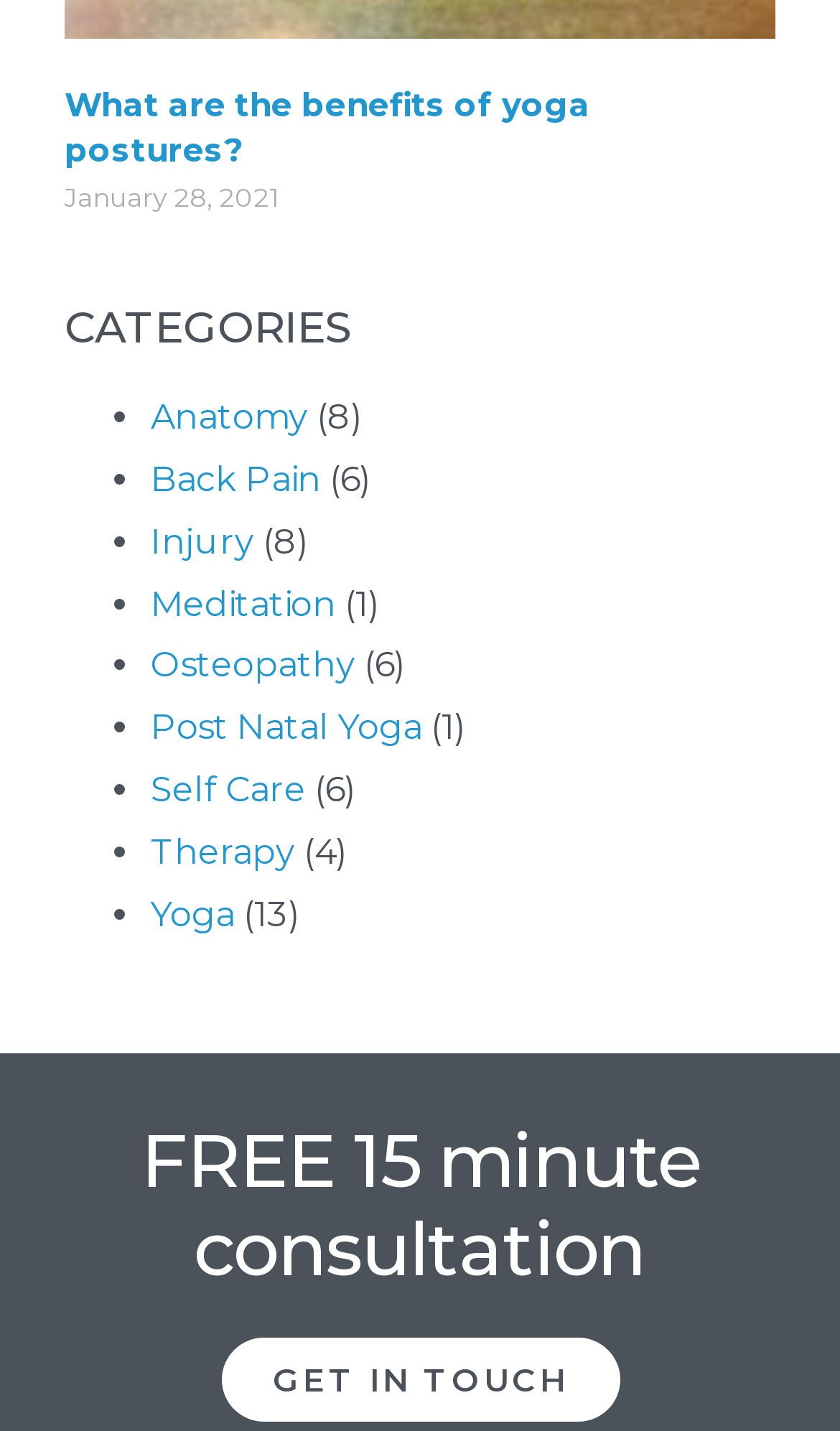What is the main topic of the webpage?
Please provide a comprehensive and detailed answer to the question.

The main topic of the webpage can be inferred from the main heading, which is 'What are the benefits of yoga postures?'. The webpage likely discusses the benefits of various yoga postures, and provides links to related categories and resources.